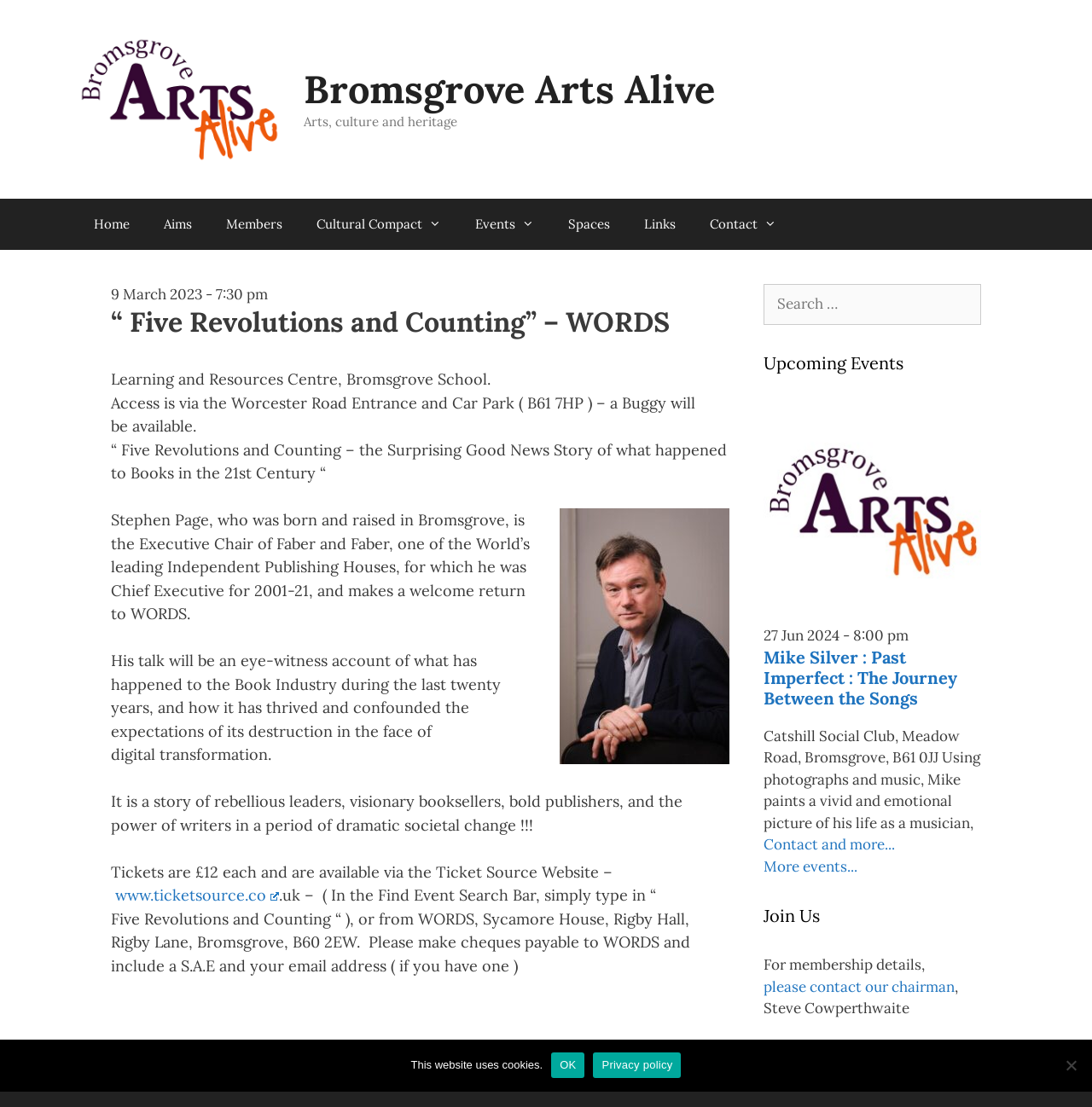Please locate the bounding box coordinates of the element that should be clicked to complete the given instruction: "Search for events".

[0.699, 0.257, 0.898, 0.293]